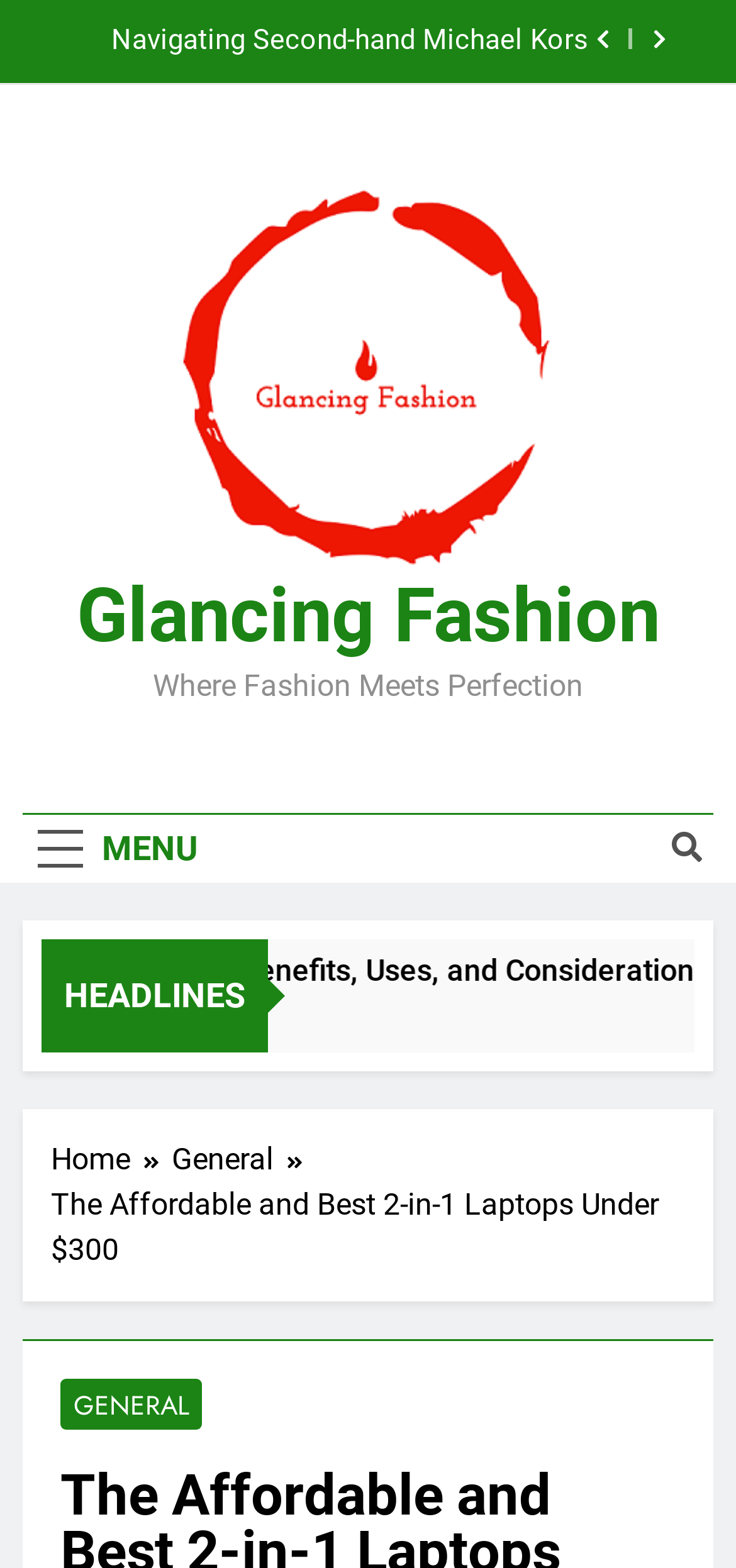Identify the bounding box coordinates of the area you need to click to perform the following instruction: "Click the MENU button".

[0.031, 0.52, 0.29, 0.563]